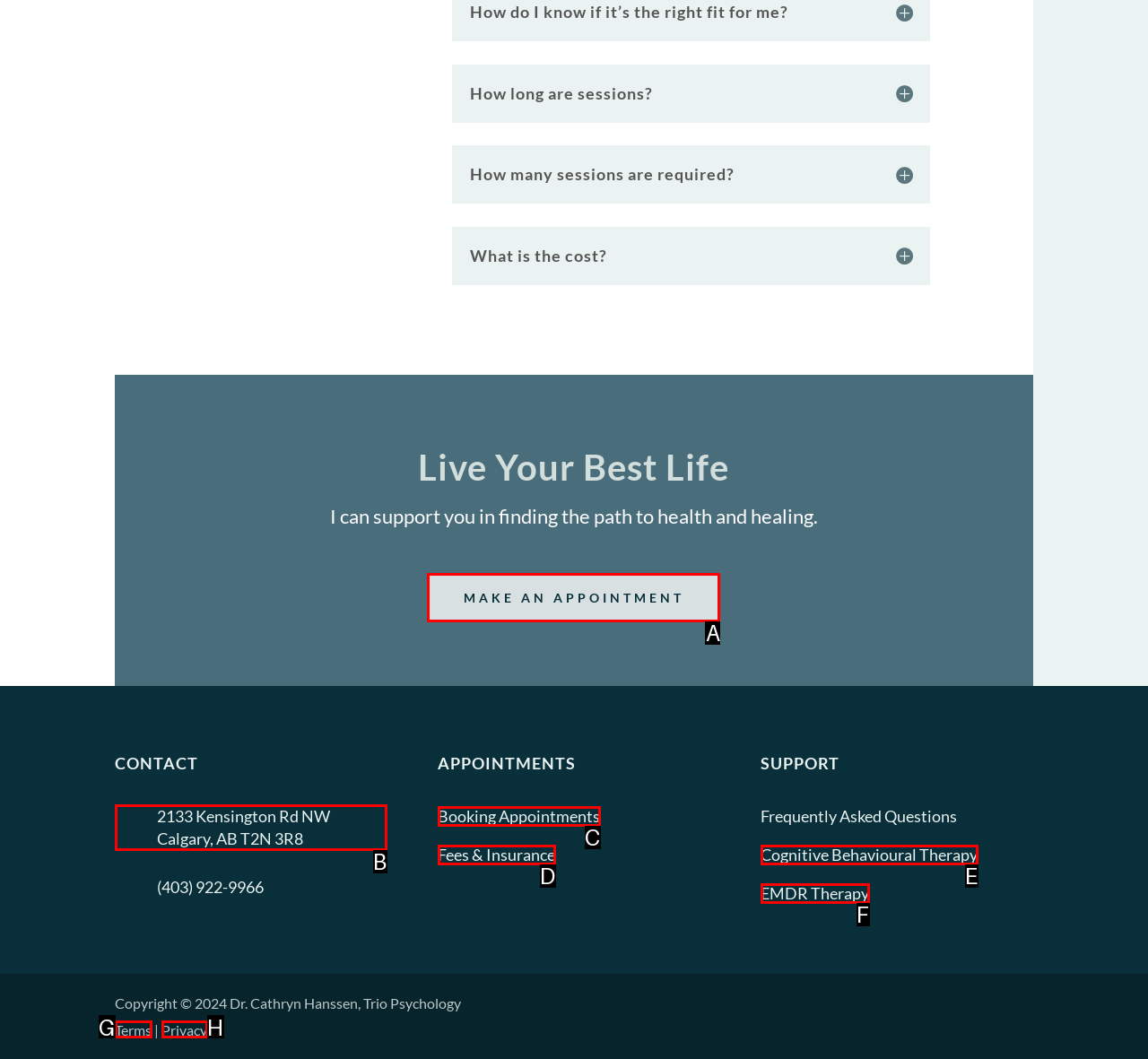Choose the HTML element to click for this instruction: View contact information Answer with the letter of the correct choice from the given options.

B